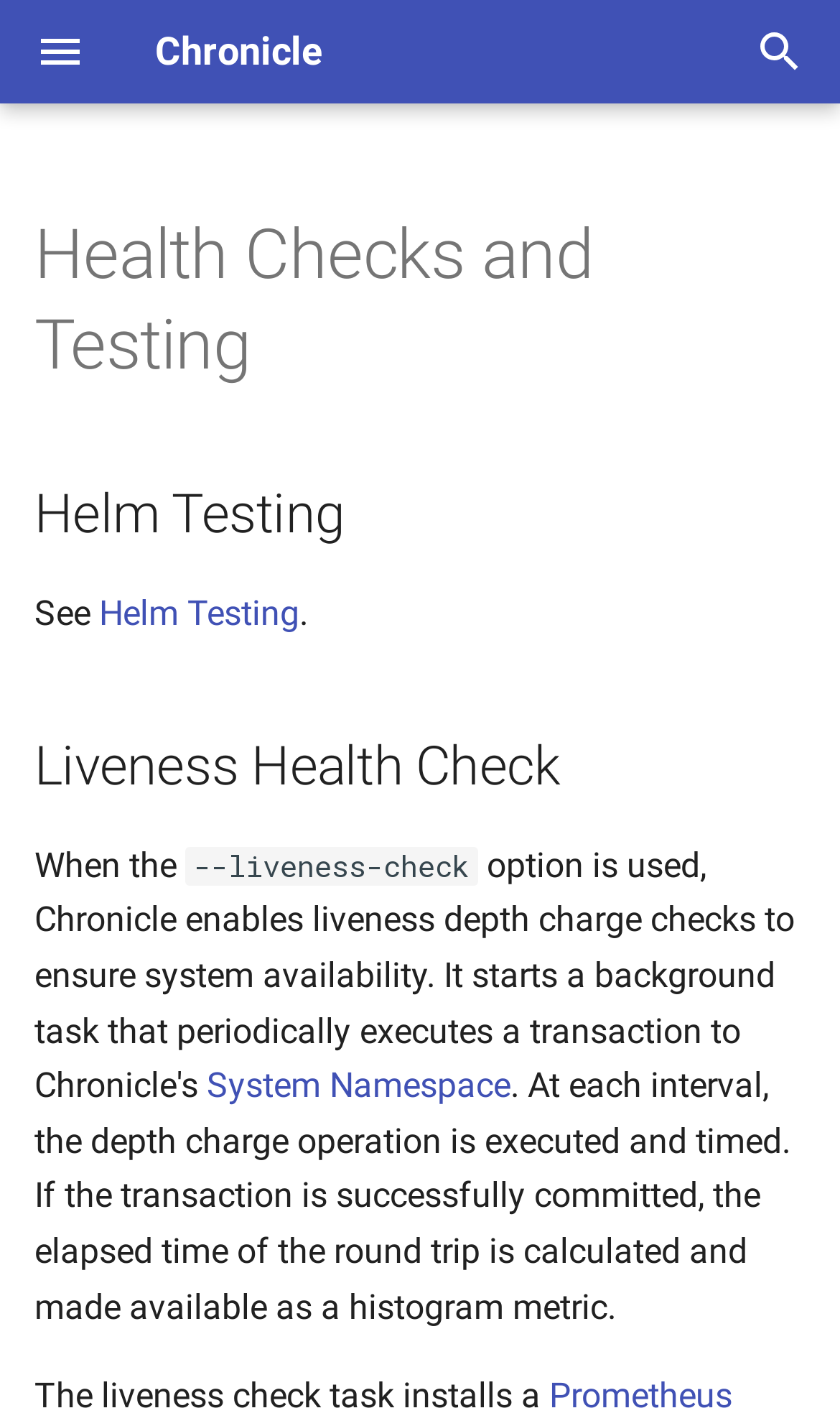Identify the bounding box coordinates for the UI element mentioned here: "Modeling a provenance domain". Provide the coordinates as four float values between 0 and 1, i.e., [left, top, right, bottom].

[0.0, 0.246, 0.621, 0.357]